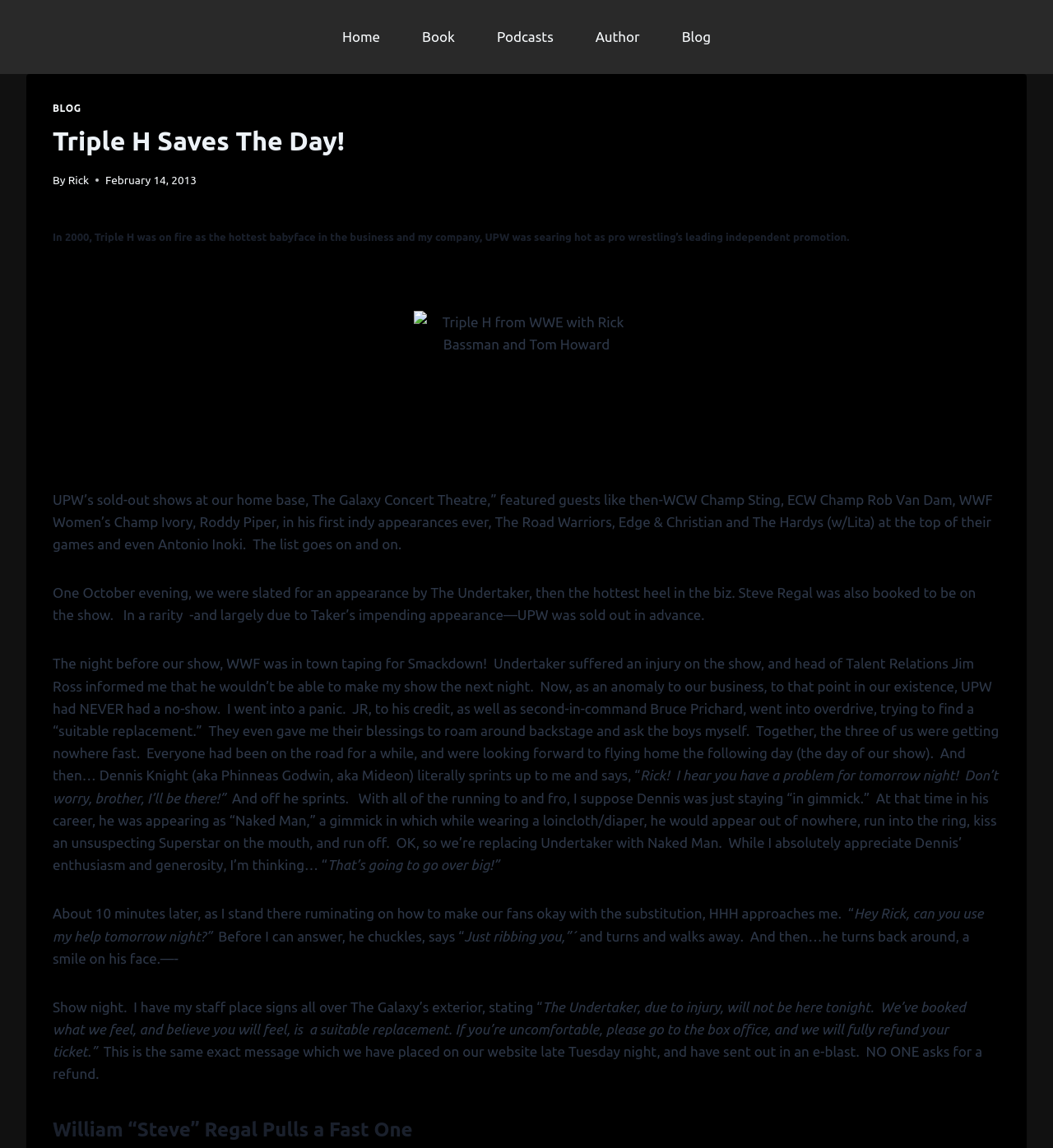Please identify the bounding box coordinates of the clickable area that will allow you to execute the instruction: "Click on the 'Home' link".

[0.305, 0.0, 0.381, 0.064]